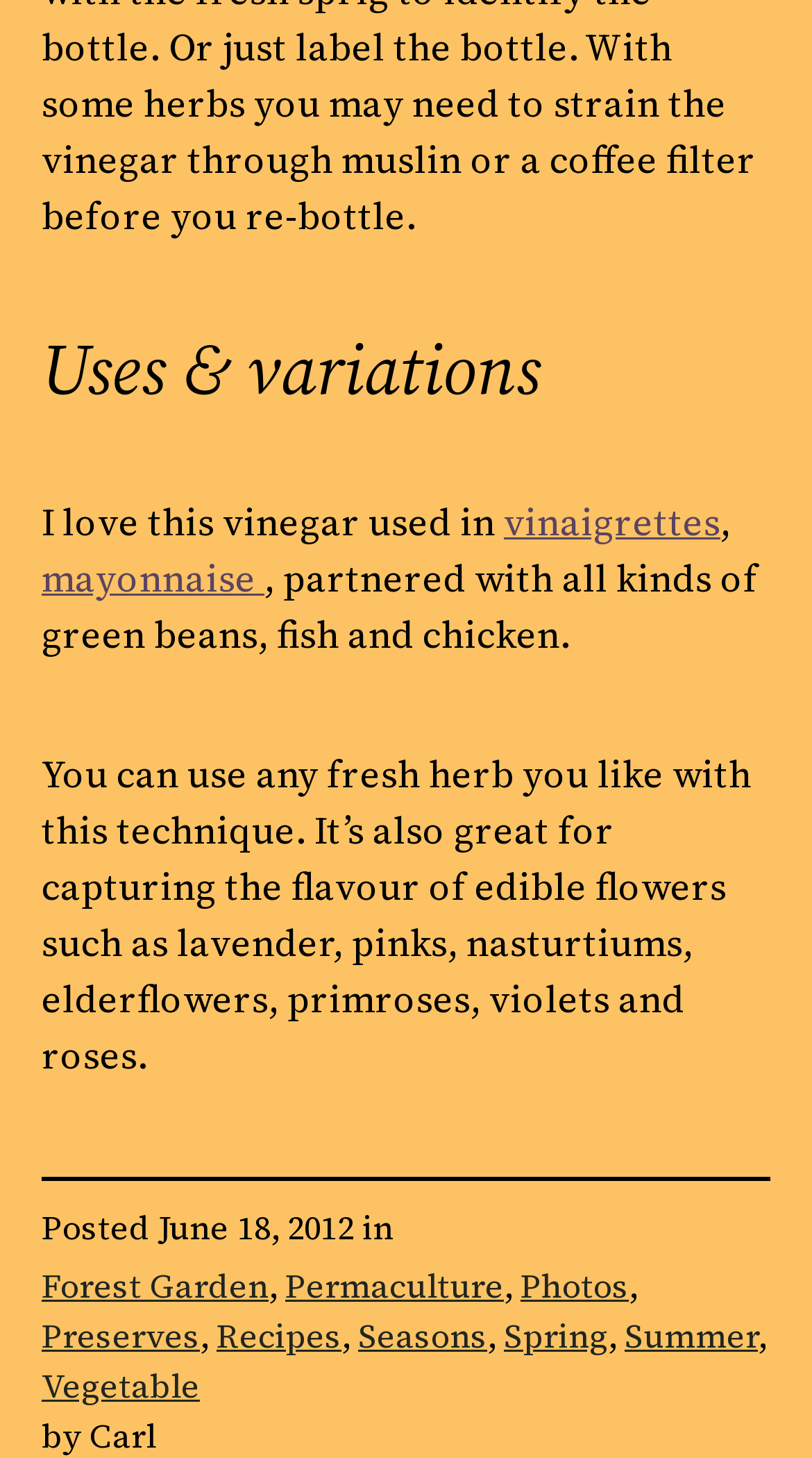Please determine the bounding box coordinates of the element to click on in order to accomplish the following task: "Read about 'Preserves'". Ensure the coordinates are four float numbers ranging from 0 to 1, i.e., [left, top, right, bottom].

[0.051, 0.901, 0.246, 0.932]